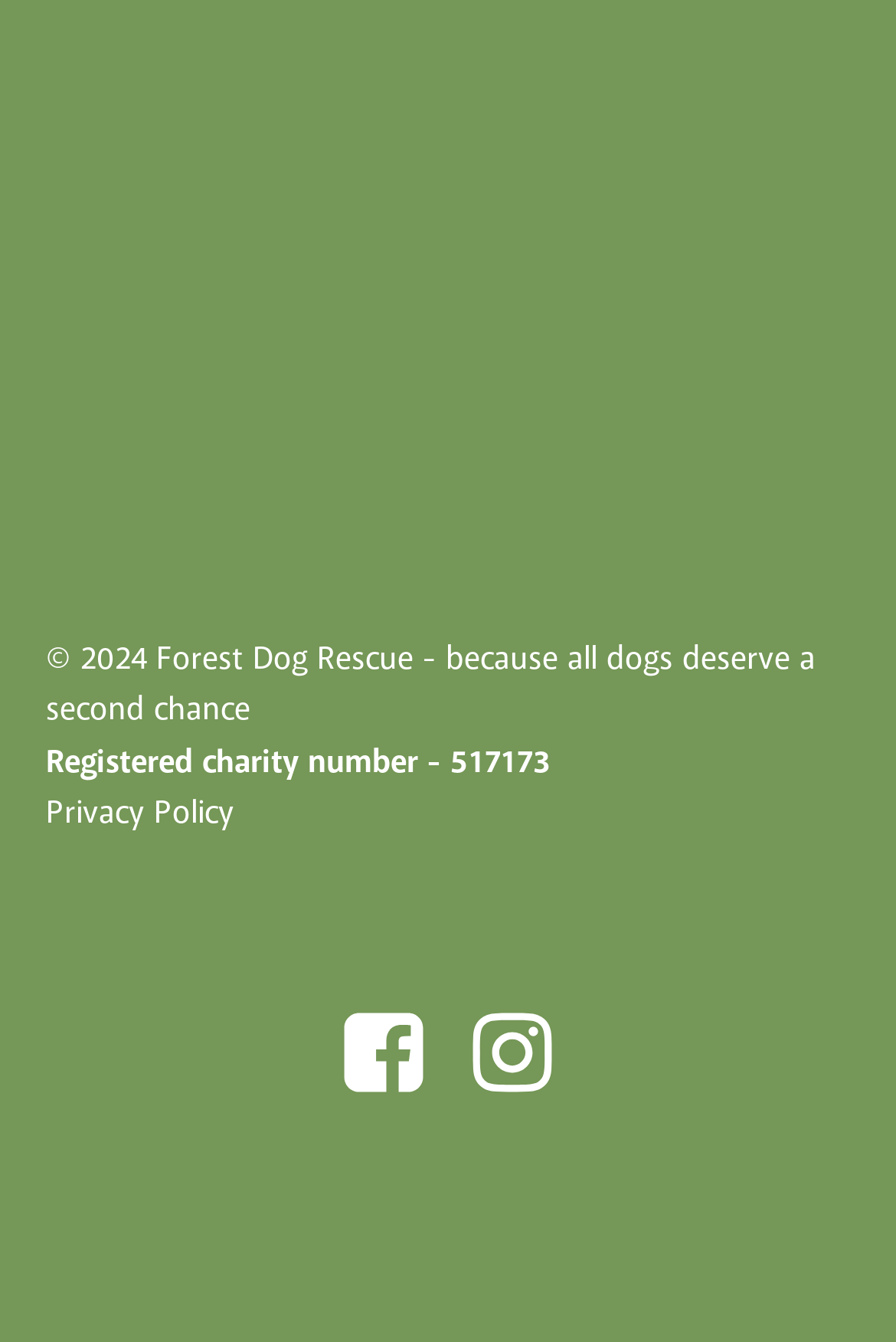What is the purpose of the charity?
Please respond to the question thoroughly and include all relevant details.

The purpose of the charity is mentioned in the static text at the top of the page, which reads 'because all dogs deserve a second chance'. This suggests that the charity's goal is to provide dogs with a second chance at a happy life.